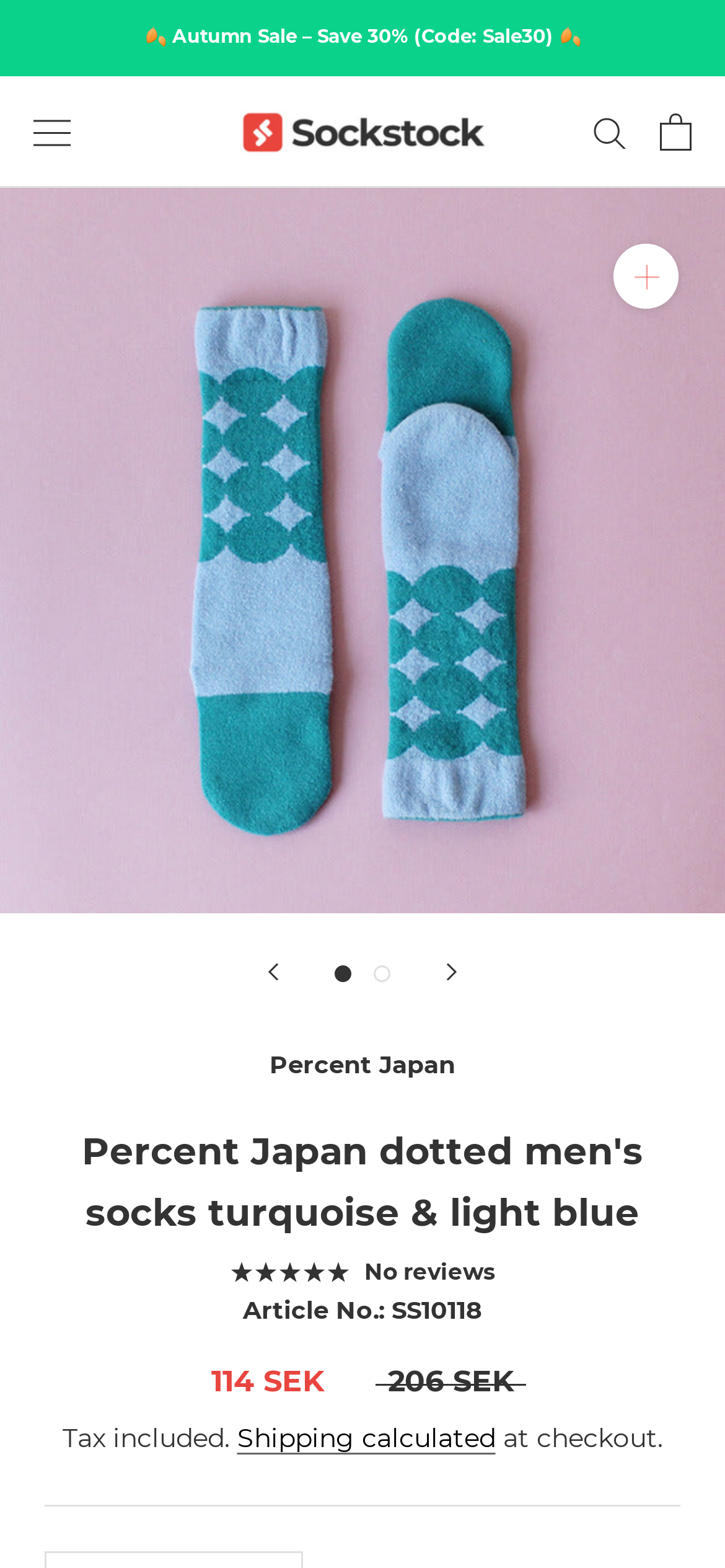Determine the bounding box for the UI element as described: "aria-label="Search"". The coordinates should be represented as four float numbers between 0 and 1, formatted as [left, top, right, bottom].

[0.818, 0.074, 0.864, 0.094]